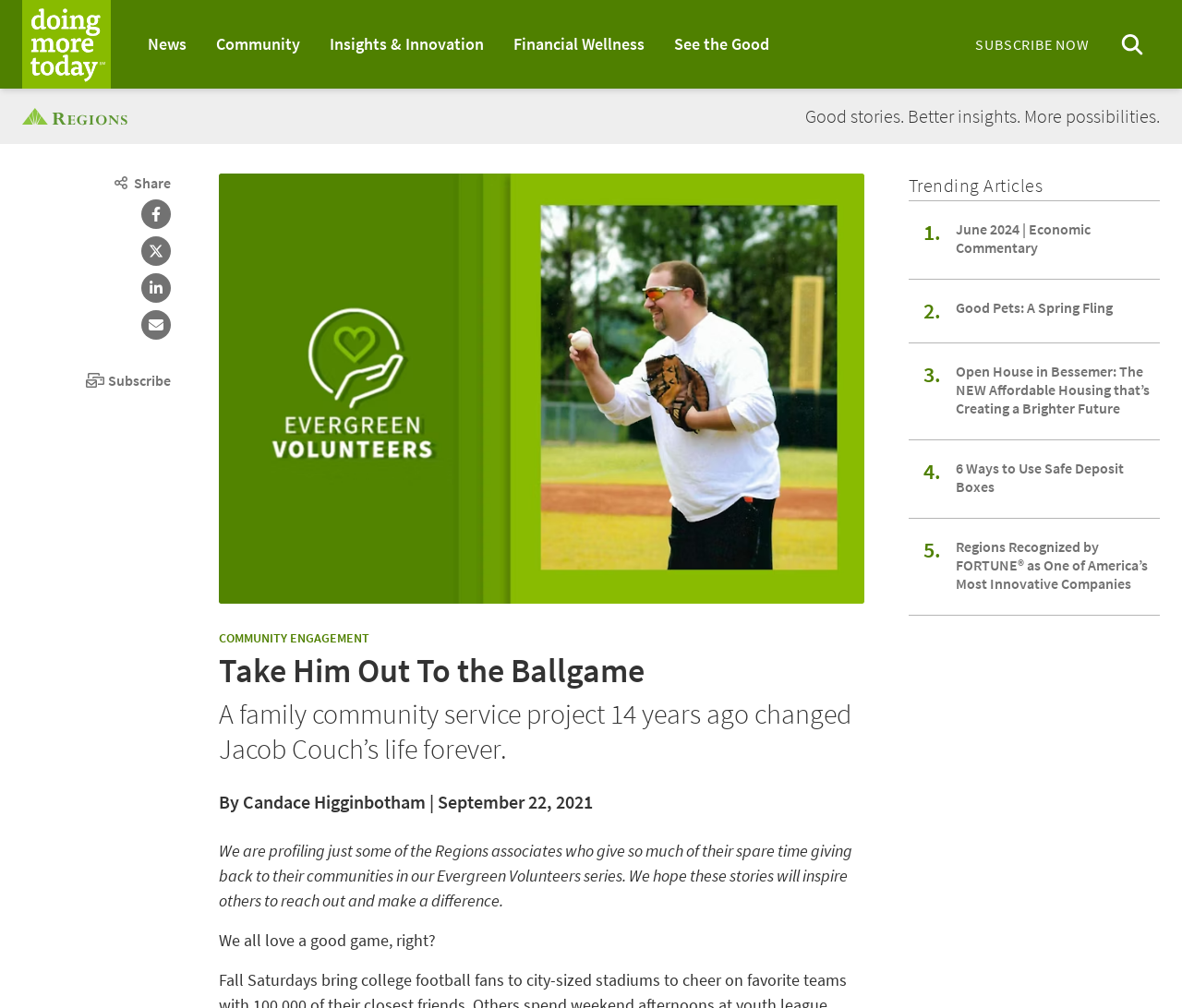Can you locate the main headline on this webpage and provide its text content?

Take Him Out To the Ballgame